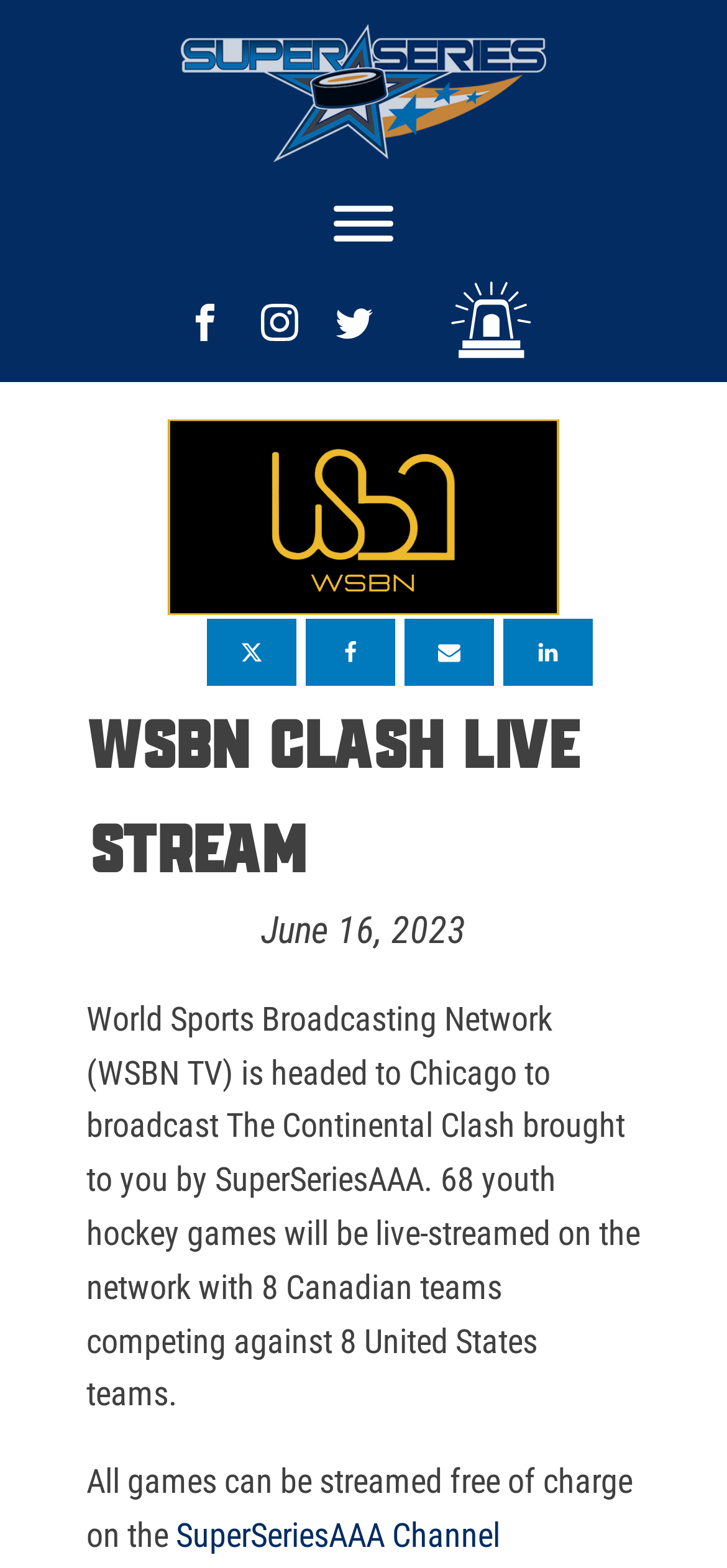Extract the bounding box coordinates for the UI element described by the text: "aria-label="Email"". The coordinates should be in the form of [left, top, right, bottom] with values between 0 and 1.

[0.556, 0.395, 0.679, 0.438]